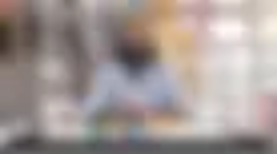What is the setting of the image?
Use the information from the screenshot to give a comprehensive response to the question.

The image does not appear to be set in a formal or clinical environment, but rather an informal setting where the person is providing guidance on health practices. This is suggested by the lack of medical equipment or formal attire, and the emphasis on personal well-being and proactive health measures.